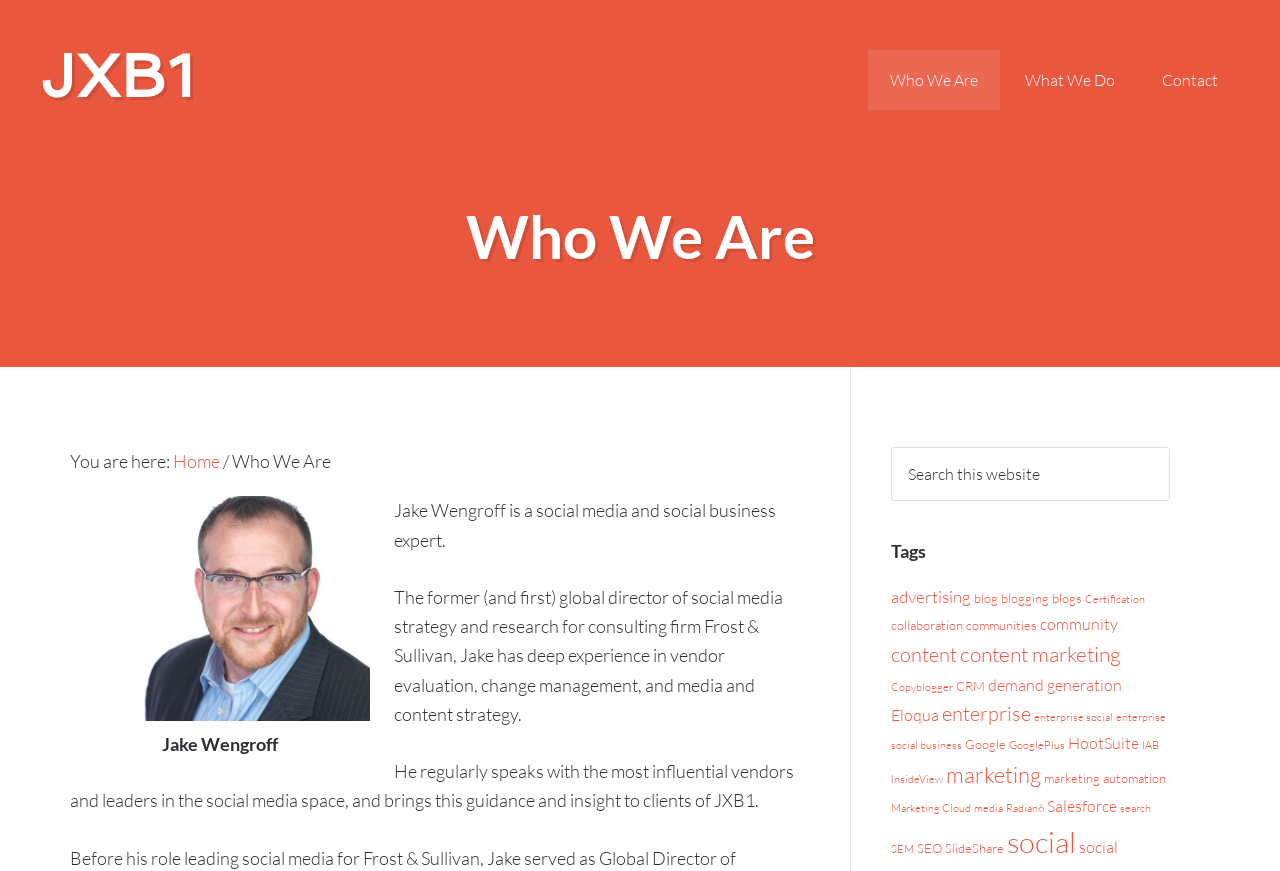Identify the bounding box coordinates for the element you need to click to achieve the following task: "Read about social business". The coordinates must be four float values ranging from 0 to 1, formatted as [left, top, right, bottom].

[0.787, 0.946, 0.841, 0.987]